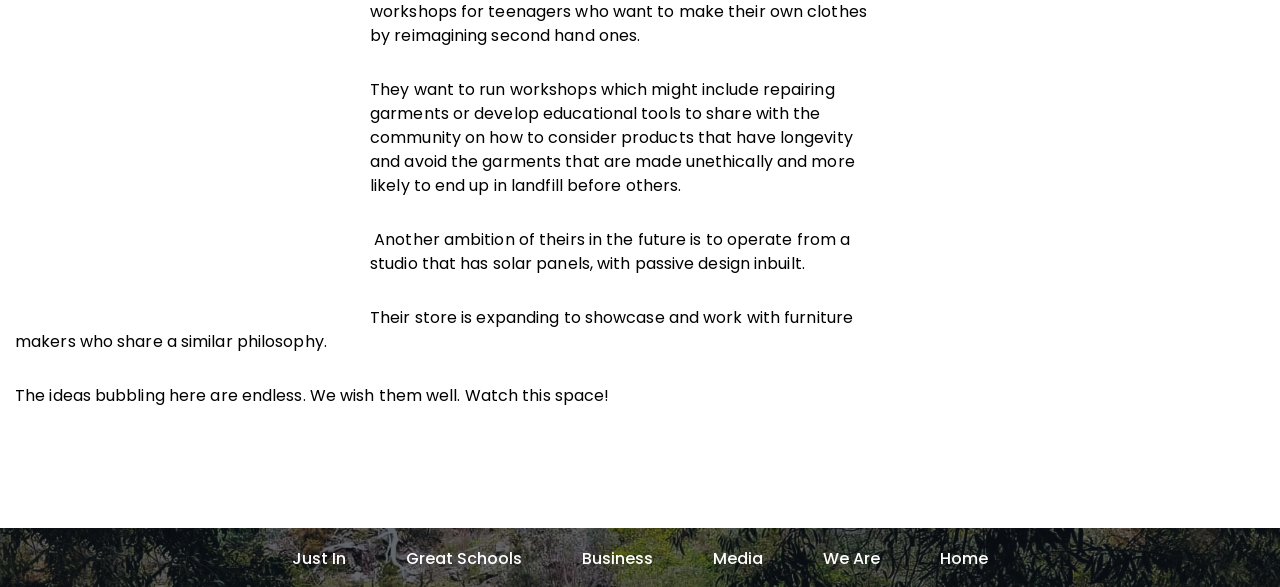What is the store expanding to showcase?
Using the information presented in the image, please offer a detailed response to the question.

According to the StaticText element with bounding box coordinates [0.012, 0.522, 0.666, 0.602], the store is expanding to showcase and work with furniture makers who share a similar philosophy.